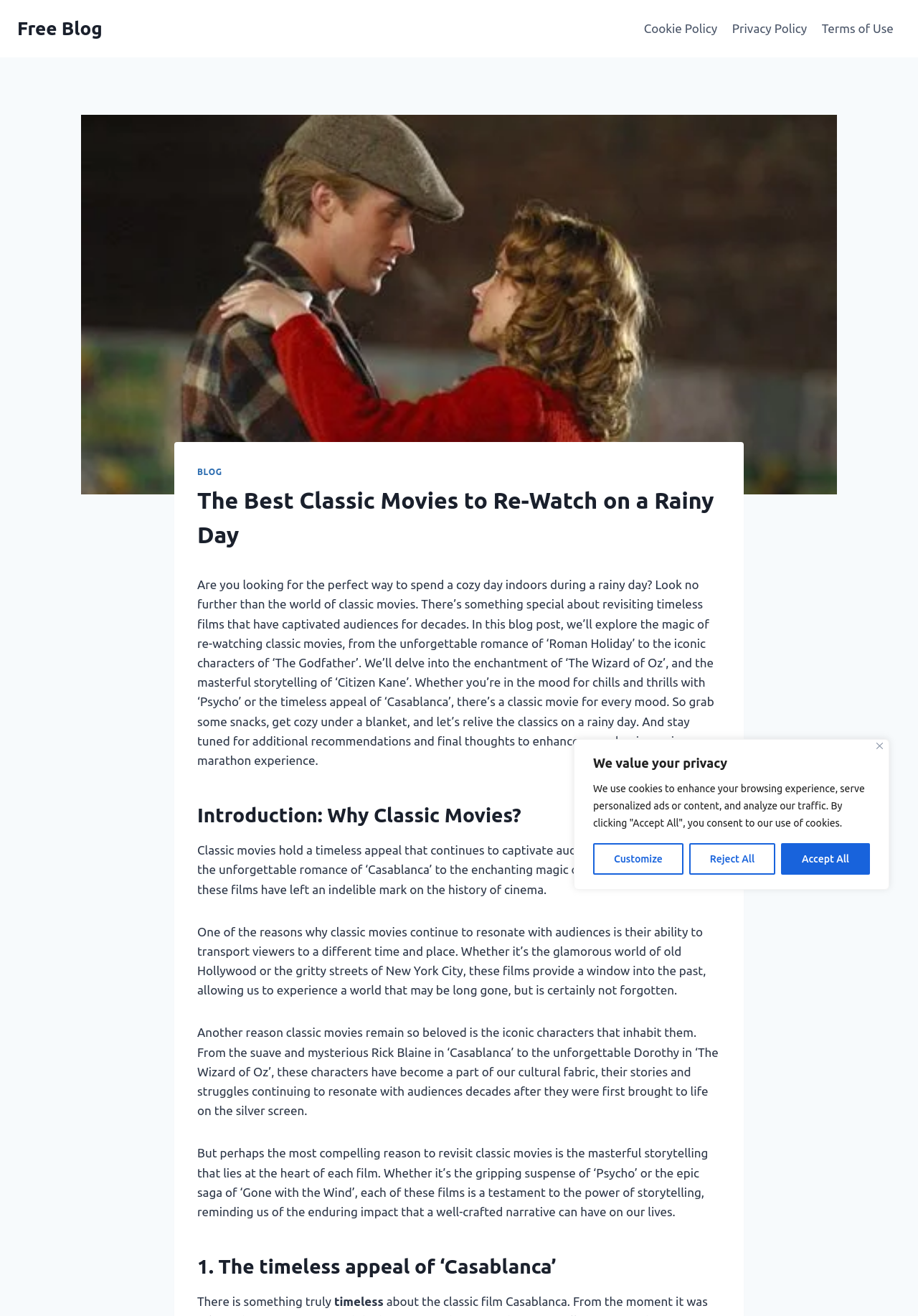What is recommended to do while re-watching classic movies? From the image, respond with a single word or brief phrase.

Get cozy under a blanket